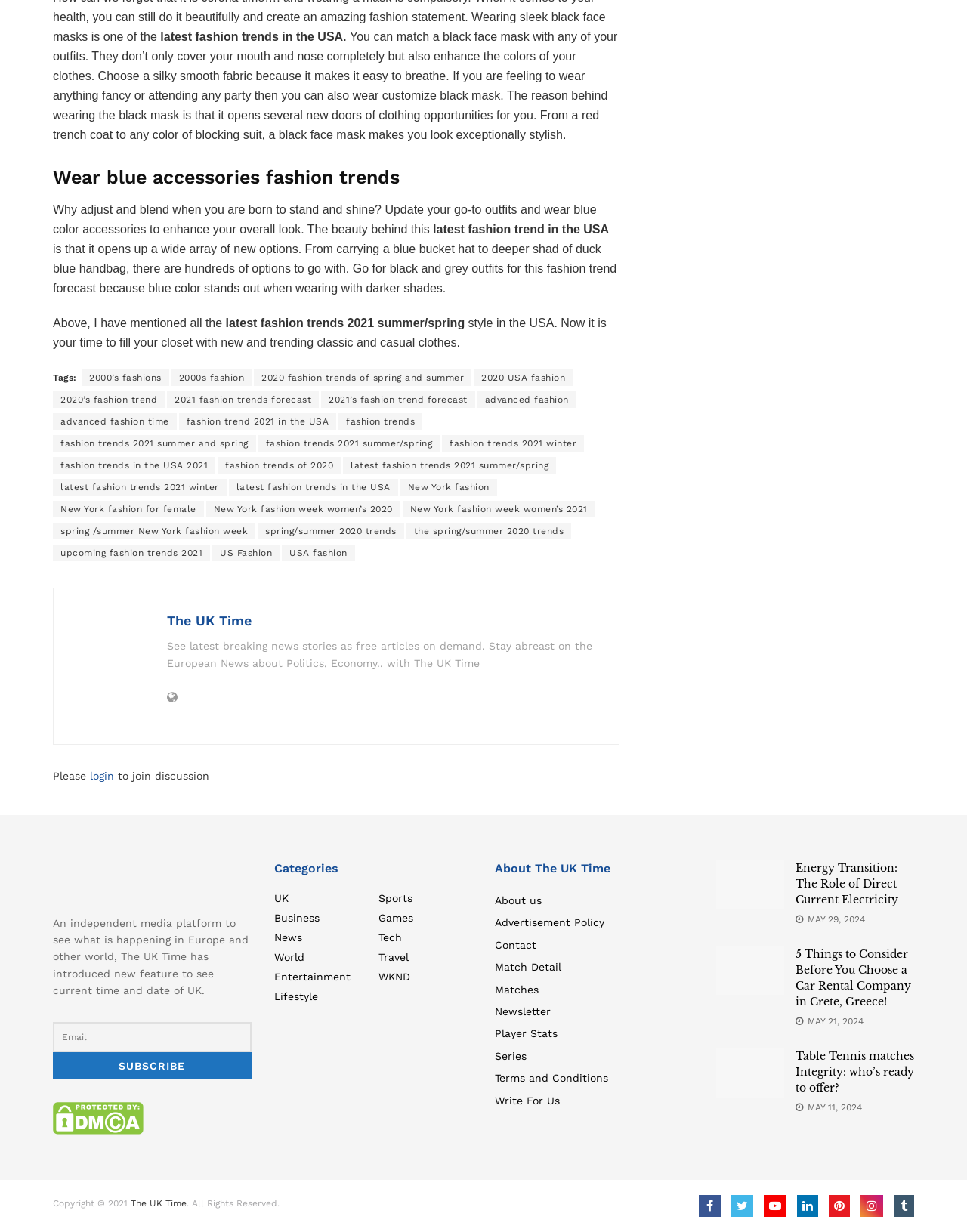Using the description "title="DMCA.com Protection Status"", predict the bounding box of the relevant HTML element.

[0.055, 0.902, 0.148, 0.911]